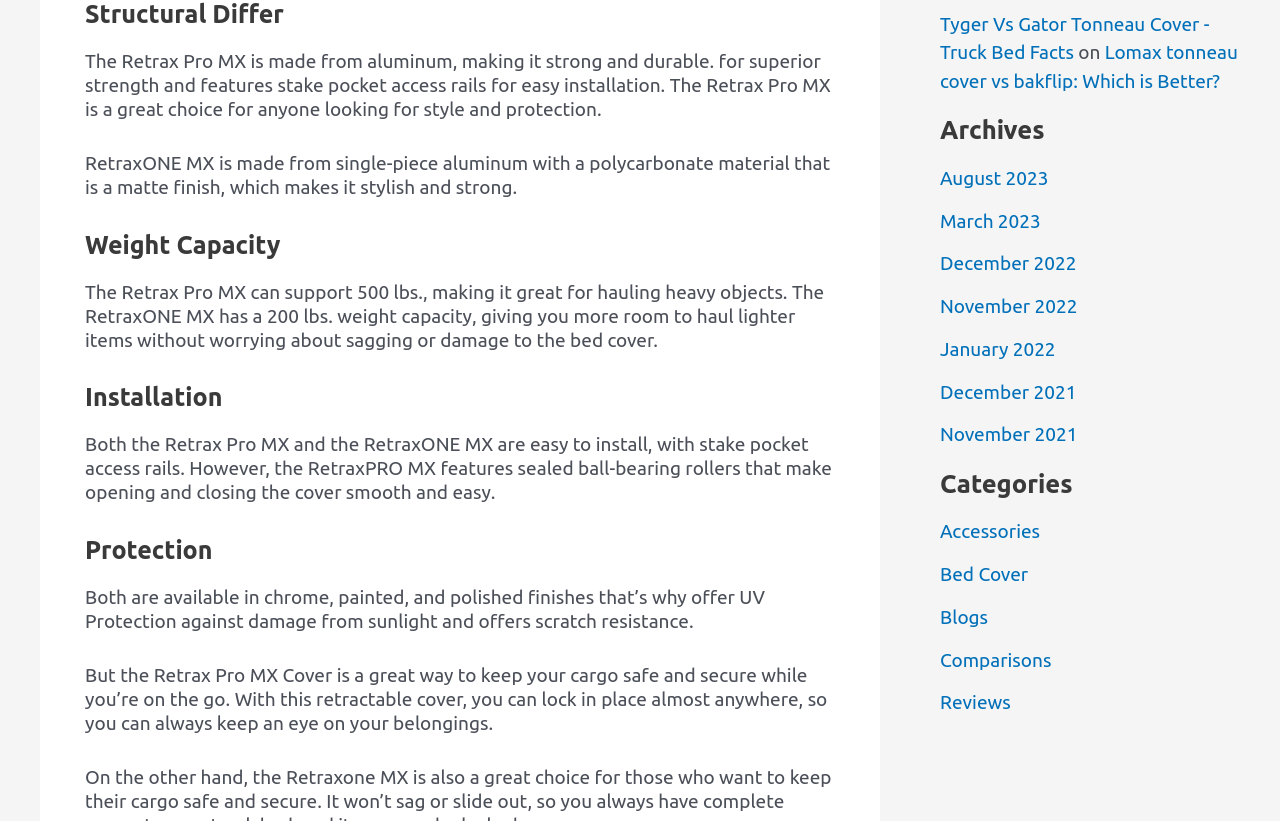What is the weight capacity of Retrax Pro MX?
Answer the question in a detailed and comprehensive manner.

The answer can be found in the section 'Weight Capacity' where it is mentioned that 'The Retrax Pro MX can support 500 lbs., making it great for hauling heavy objects.'